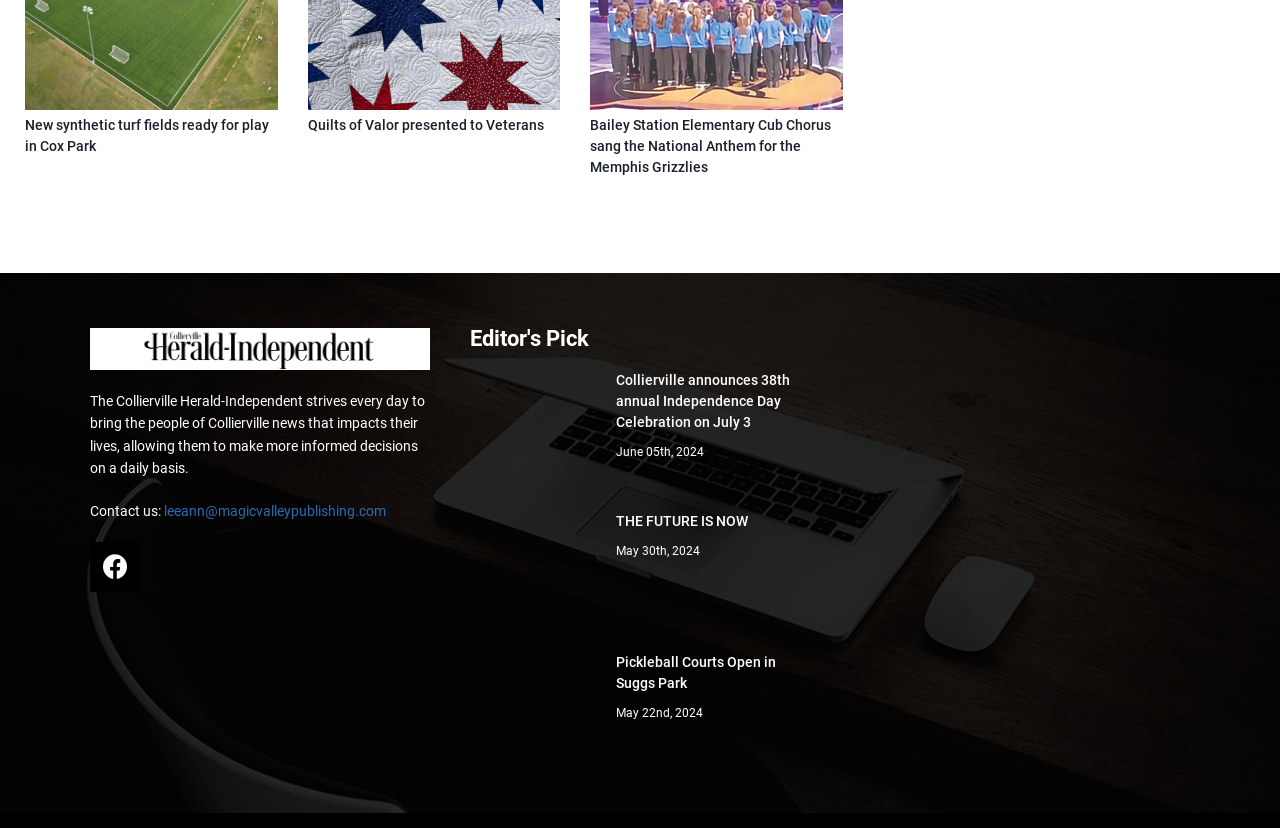Pinpoint the bounding box coordinates of the clickable element needed to complete the instruction: "Read the news about Pickleball Courts Open in Suggs Park". The coordinates should be provided as four float numbers between 0 and 1: [left, top, right, bottom].

[0.481, 0.789, 0.606, 0.834]